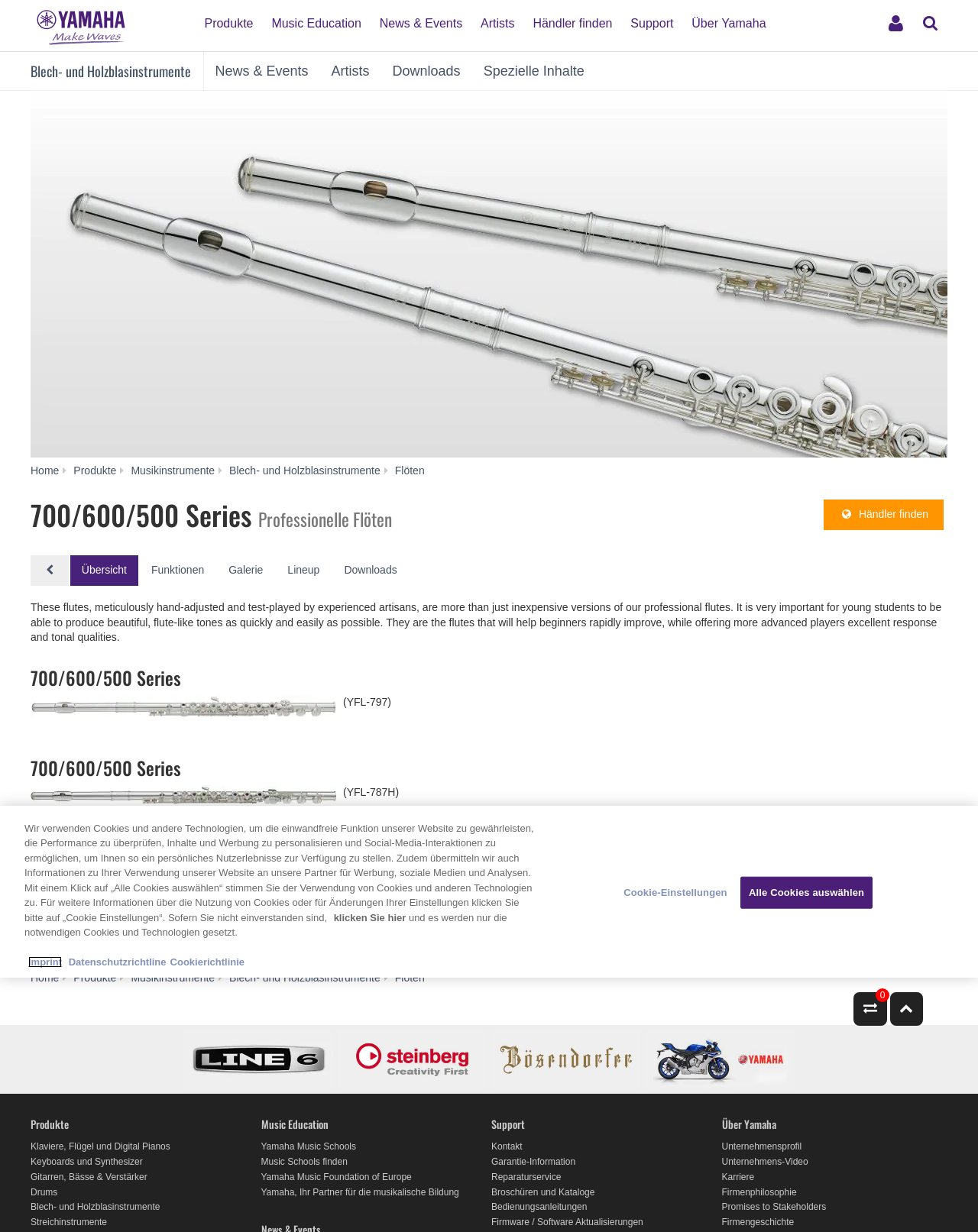Please specify the bounding box coordinates for the clickable region that will help you carry out the instruction: "Search for something".

[0.934, 0.0, 0.969, 0.037]